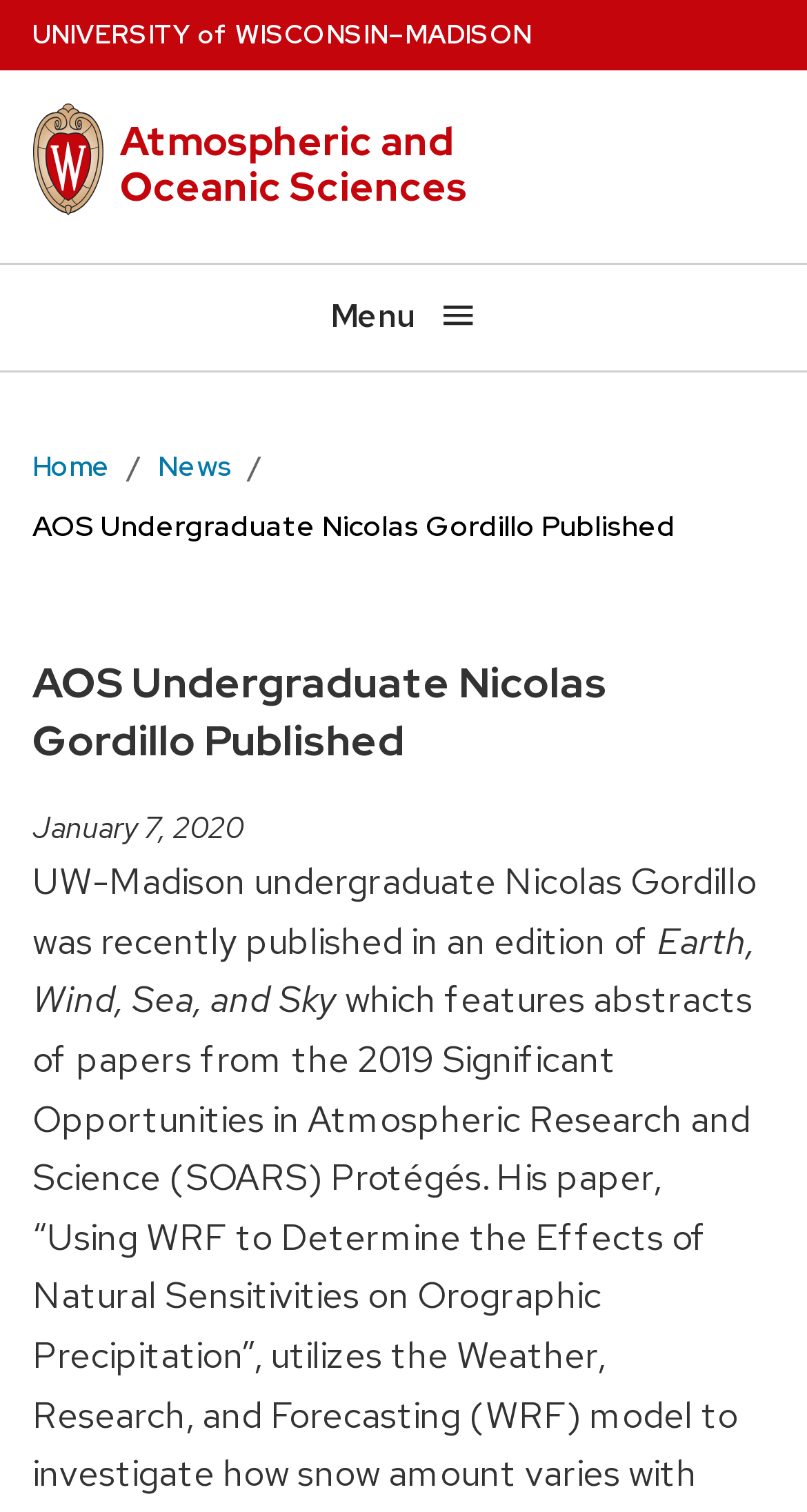What is the name of the undergraduate student?
Using the image, provide a concise answer in one word or a short phrase.

Nicolas Gordillo